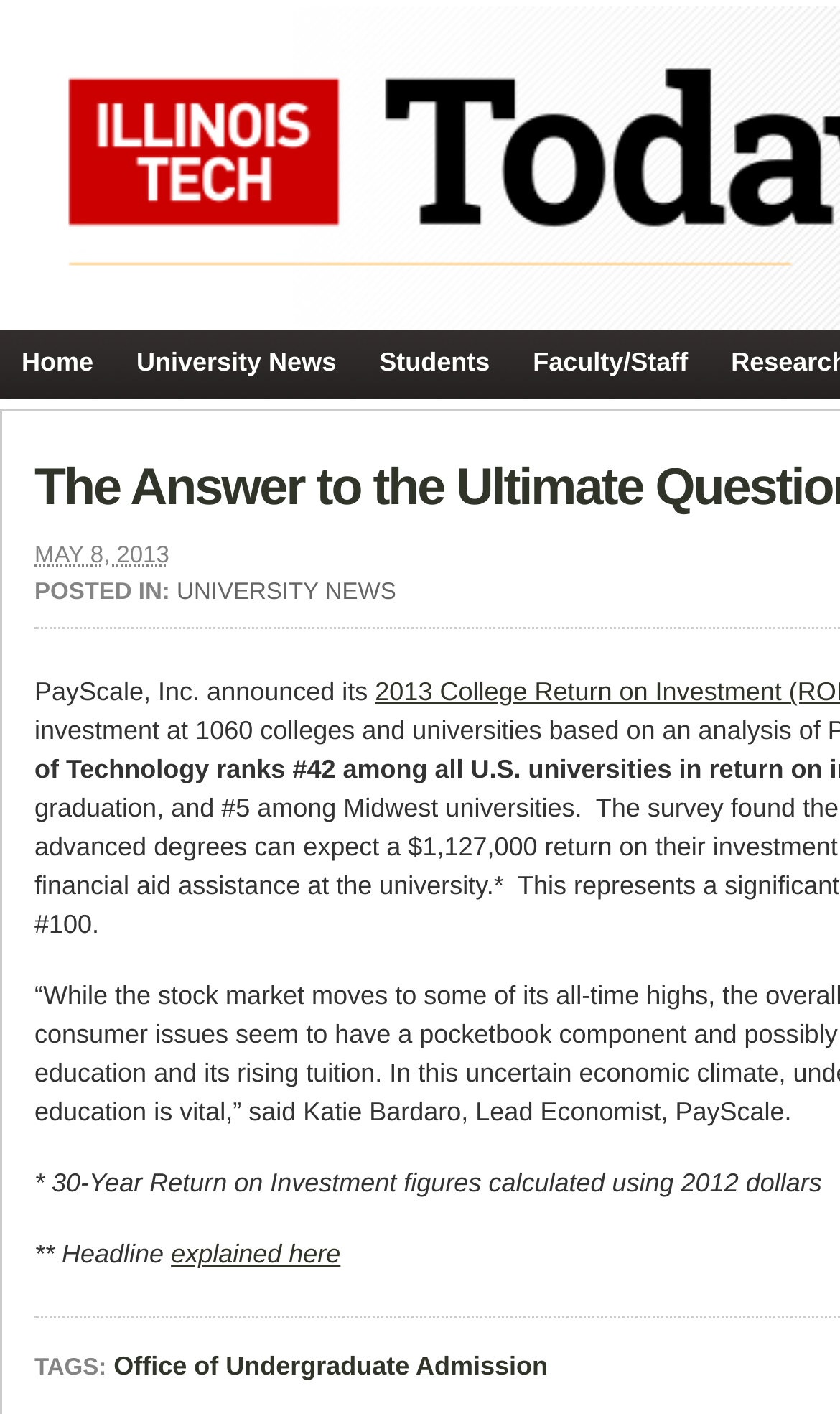Consider the image and give a detailed and elaborate answer to the question: 
What is the name of the office mentioned in the tags?

I found the name of the office mentioned in the tags by examining the link element with the content 'Office of Undergraduate Admission' which is located at the bottom of the webpage.